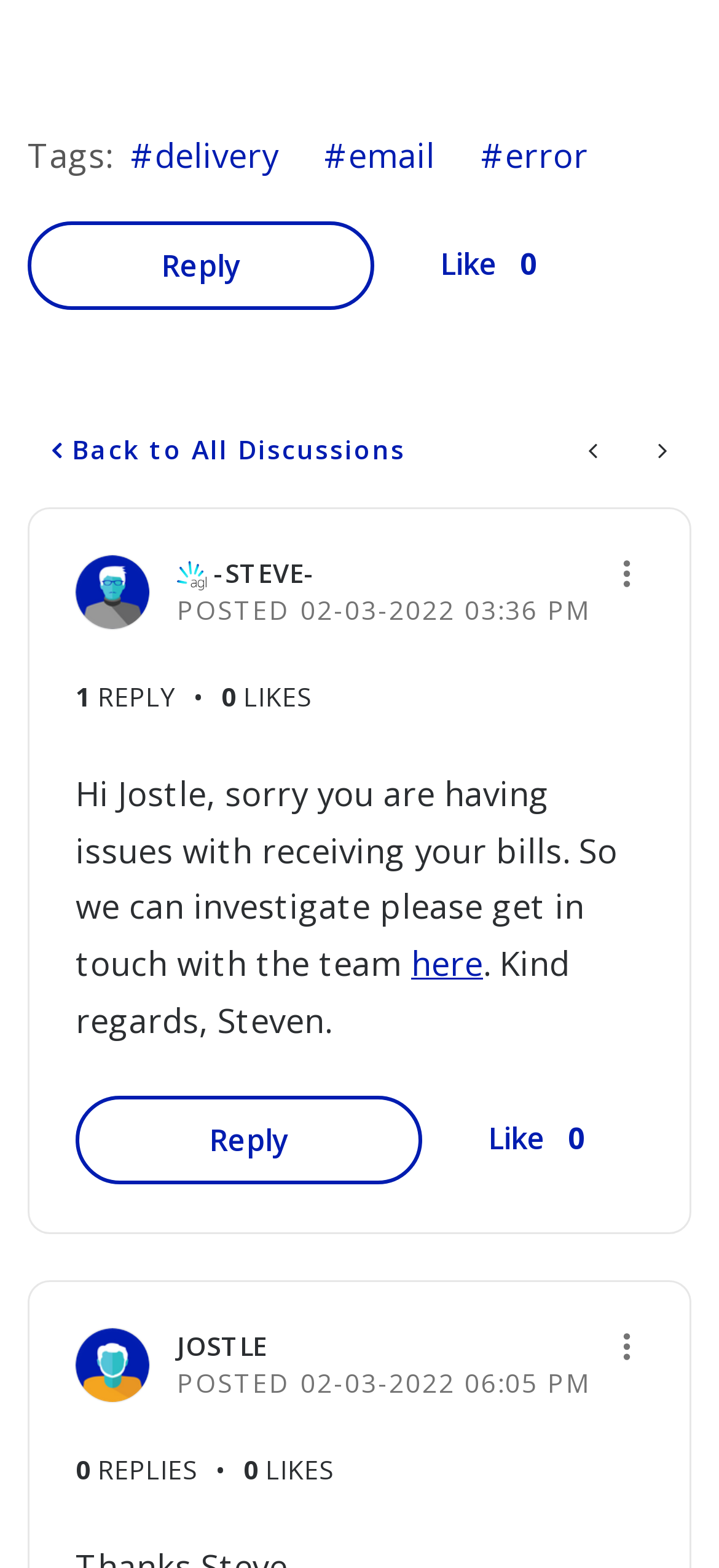How many likes does the first post have?
From the image, respond with a single word or phrase.

Unknown